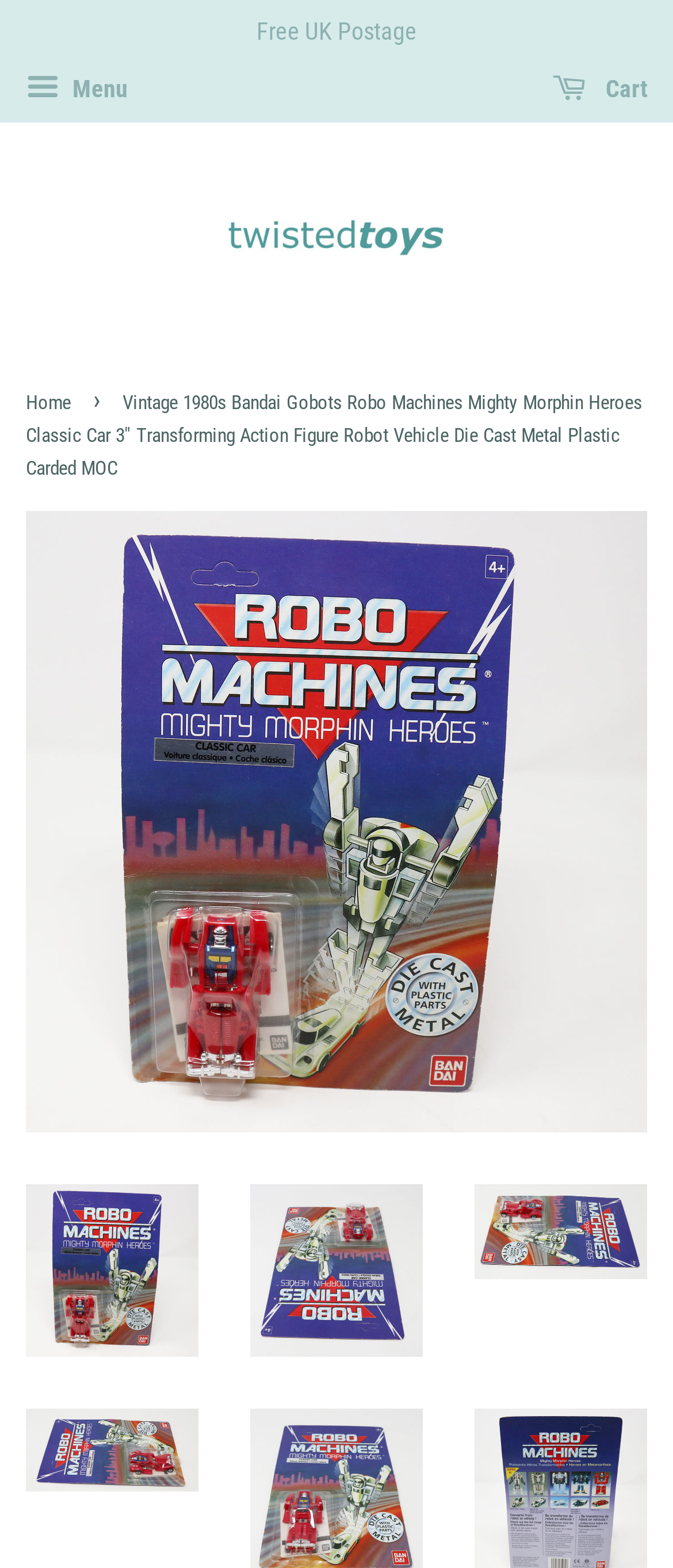Specify the bounding box coordinates of the element's area that should be clicked to execute the given instruction: "View the 'Cart'". The coordinates should be four float numbers between 0 and 1, i.e., [left, top, right, bottom].

[0.821, 0.039, 0.962, 0.076]